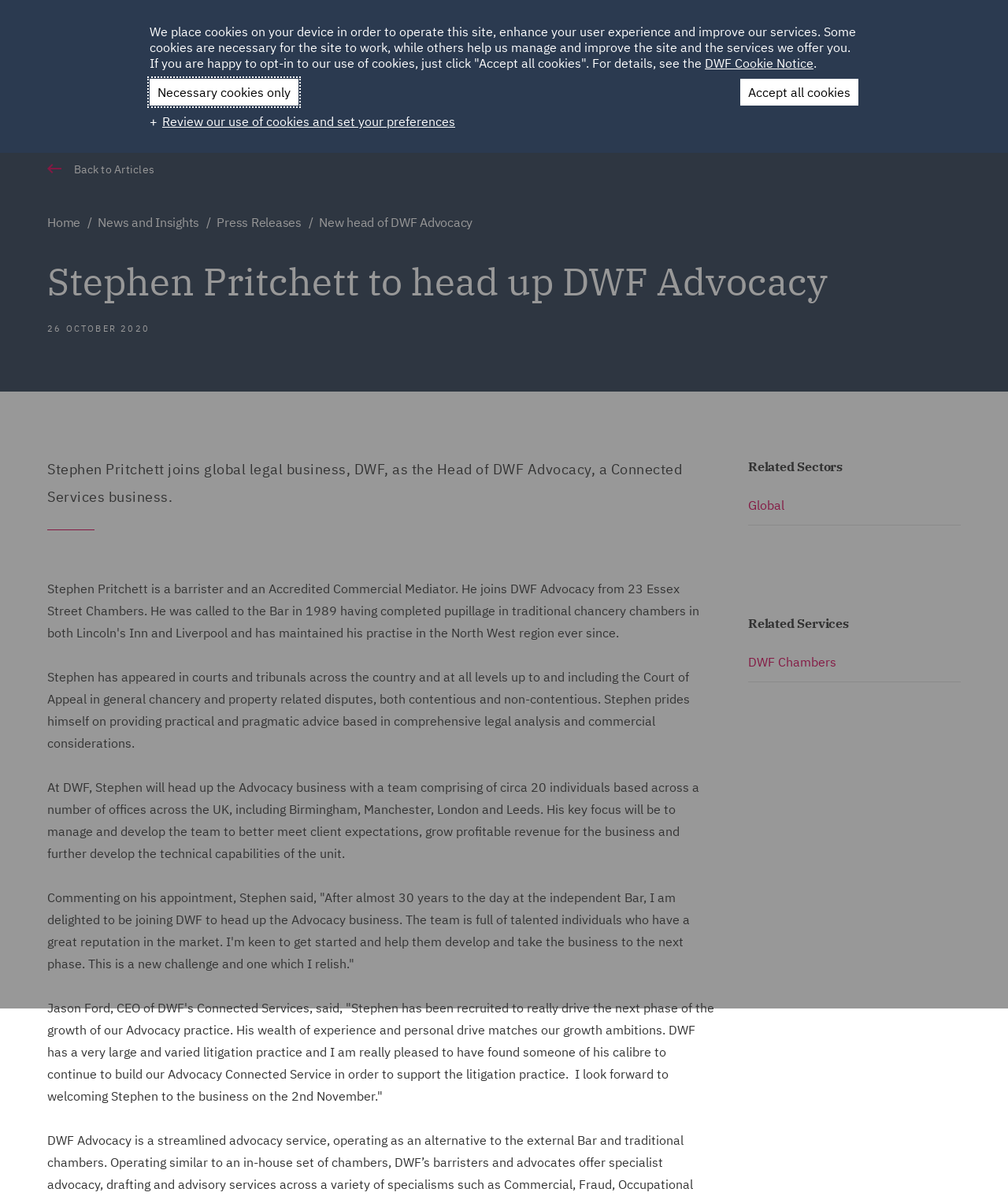Please locate the bounding box coordinates for the element that should be clicked to achieve the following instruction: "Click HOME". Ensure the coordinates are given as four float numbers between 0 and 1, i.e., [left, top, right, bottom].

[0.435, 0.022, 0.466, 0.031]